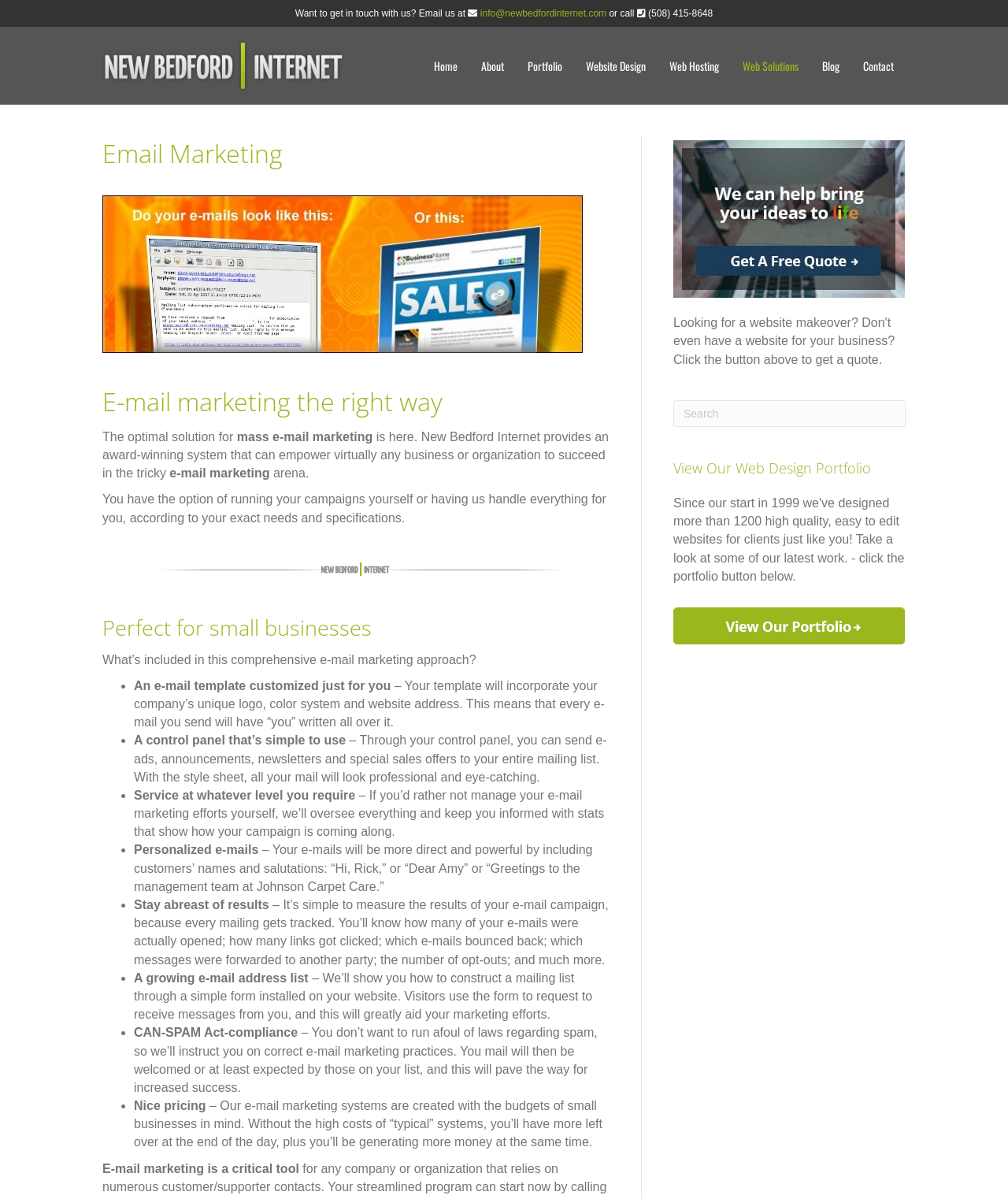Determine the bounding box coordinates of the clickable element to complete this instruction: "Search in the search box". Provide the coordinates in the format of four float numbers between 0 and 1, [left, top, right, bottom].

[0.668, 0.334, 0.898, 0.356]